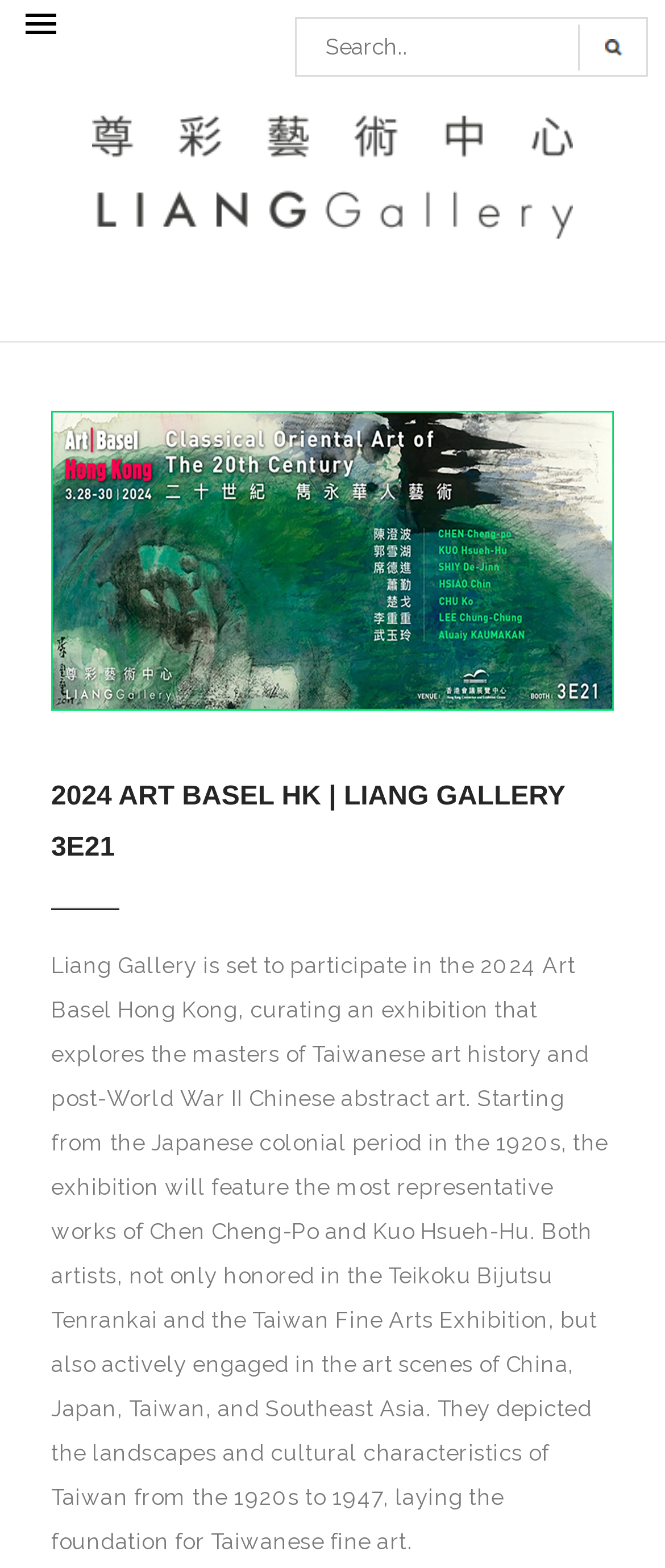Create a detailed summary of the webpage's content and design.

The webpage is about Liang Gallery, an art center, and its participation in the 2024 Art Basel Hong Kong. At the top, there is a heading with the gallery's name, accompanied by a link. Below the heading, a search bar is located, consisting of a search box and a button with an image. 

On the left side, there is a large figure that takes up most of the vertical space, containing an image with a caption "2024 ART BASEL HK | LIANG GALLERY 3E21". Below the image, there is a heading with the same caption as the image, which is also a link. 

Underneath the image, there is a horizontal separator, followed by a block of text that describes the exhibition Liang Gallery is curating for the 2024 Art Basel Hong Kong. The text explains that the exhibition will feature works by two Taiwanese artists, Chen Cheng-Po and Kuo Hsueh-Hu, who were active in the art scenes of China, Japan, Taiwan, and Southeast Asia, and depicted the landscapes and cultural characteristics of Taiwan from the 1920s to 1947.